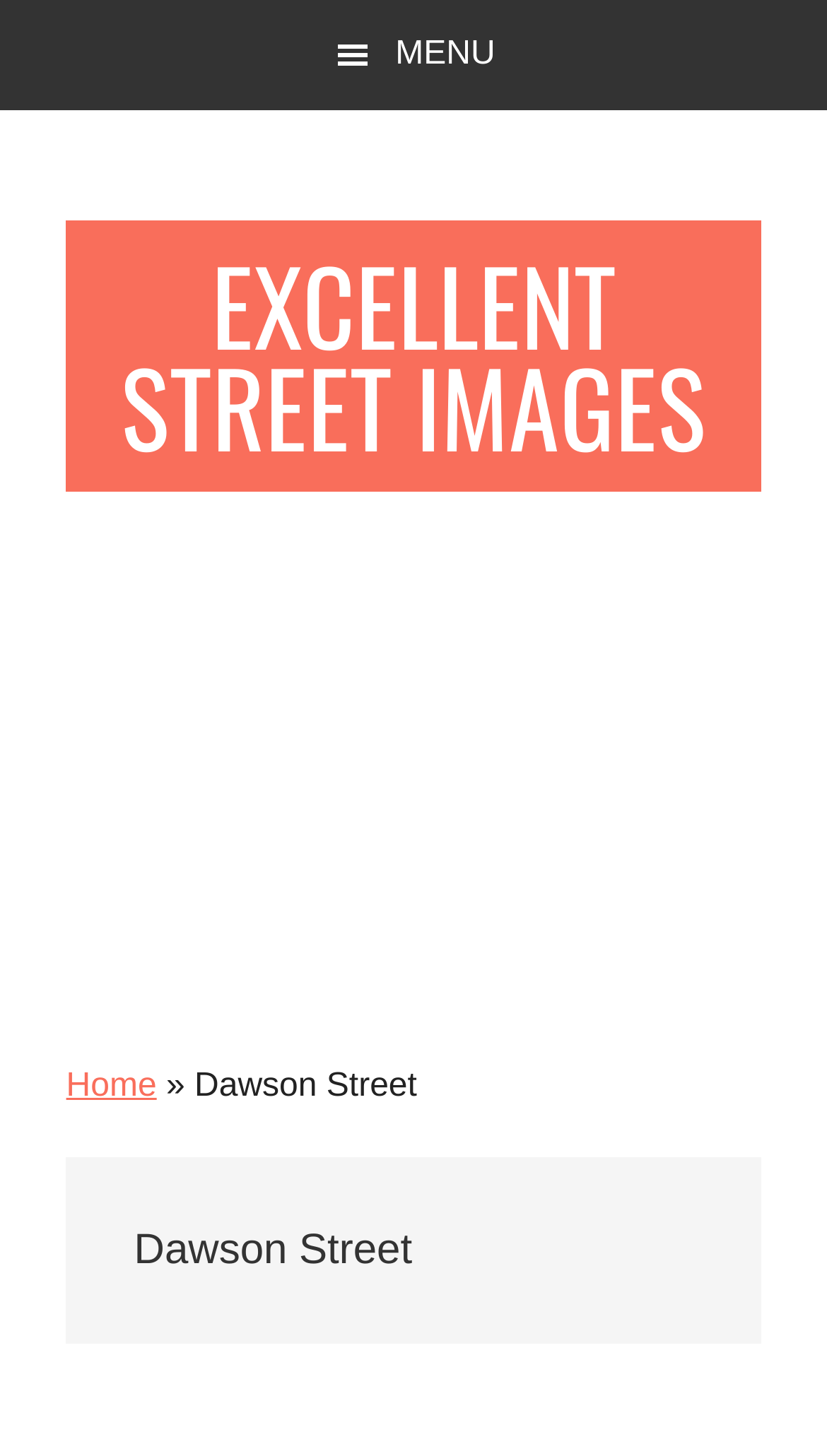What is the first menu item?
Using the information from the image, give a concise answer in one word or a short phrase.

Home